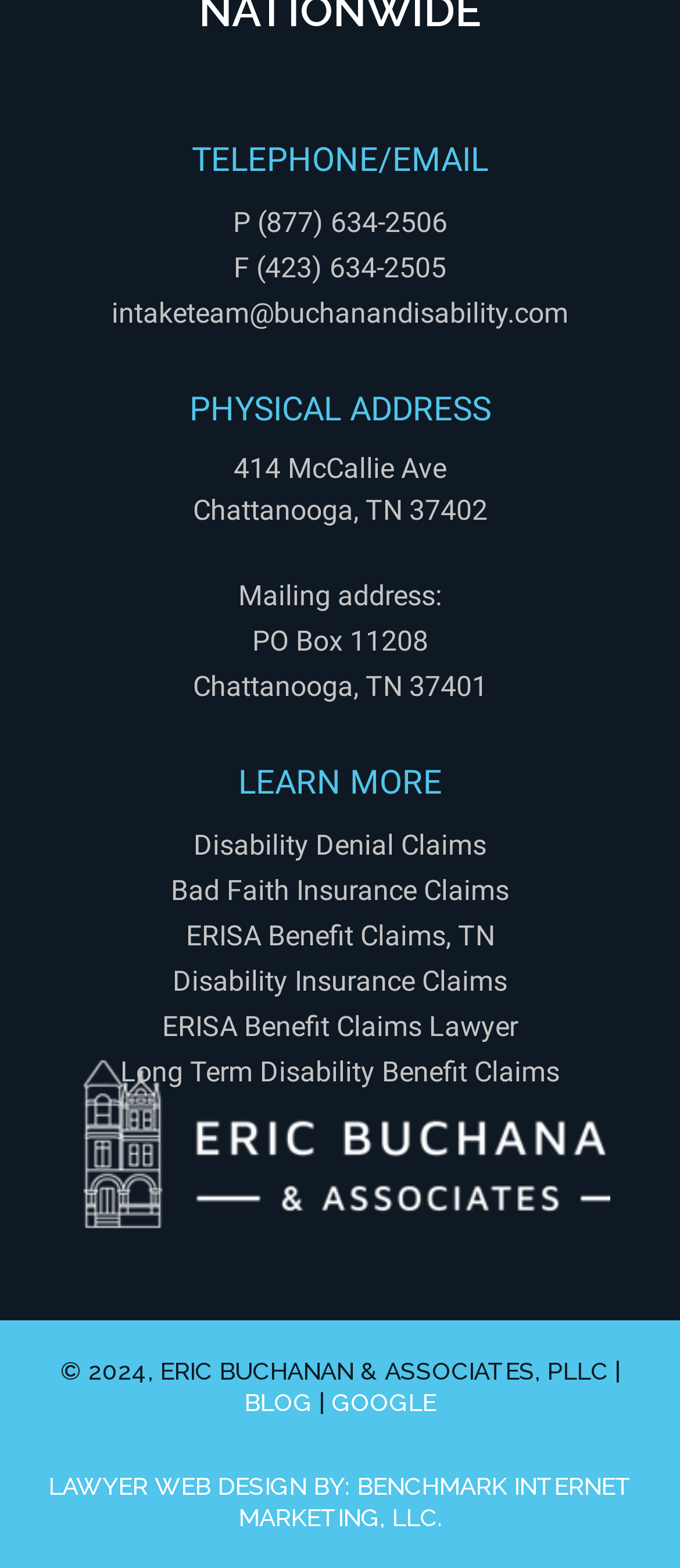Answer briefly with one word or phrase:
How many links are under the 'LEARN MORE' section?

5